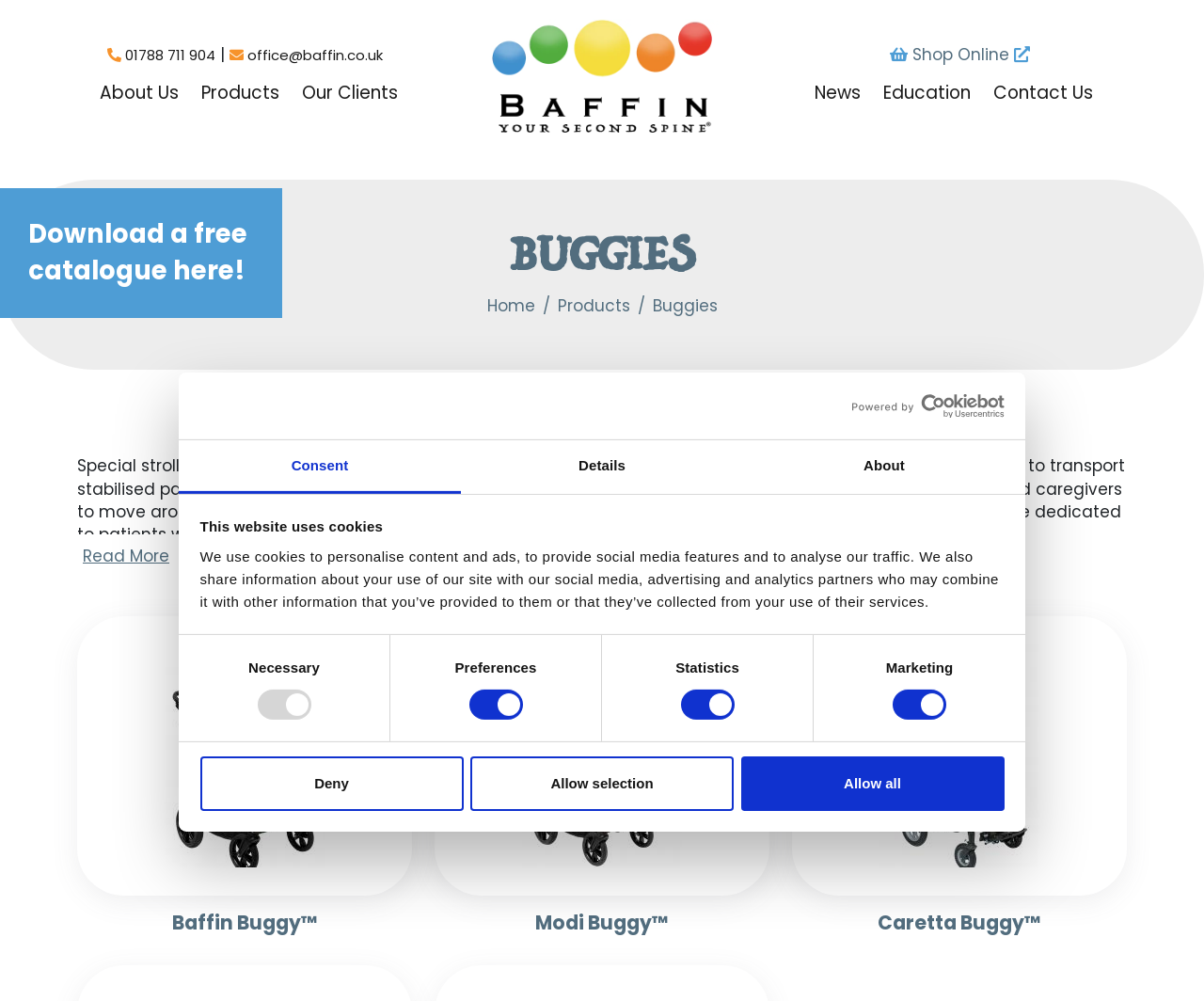What is the purpose of special strollers?
Please describe in detail the information shown in the image to answer the question.

According to the webpage, special strollers are designed for mobility and transport, making it easier for patients and caregivers to move around. They are primarily used by parents and caregivers to transport stabilized patients.